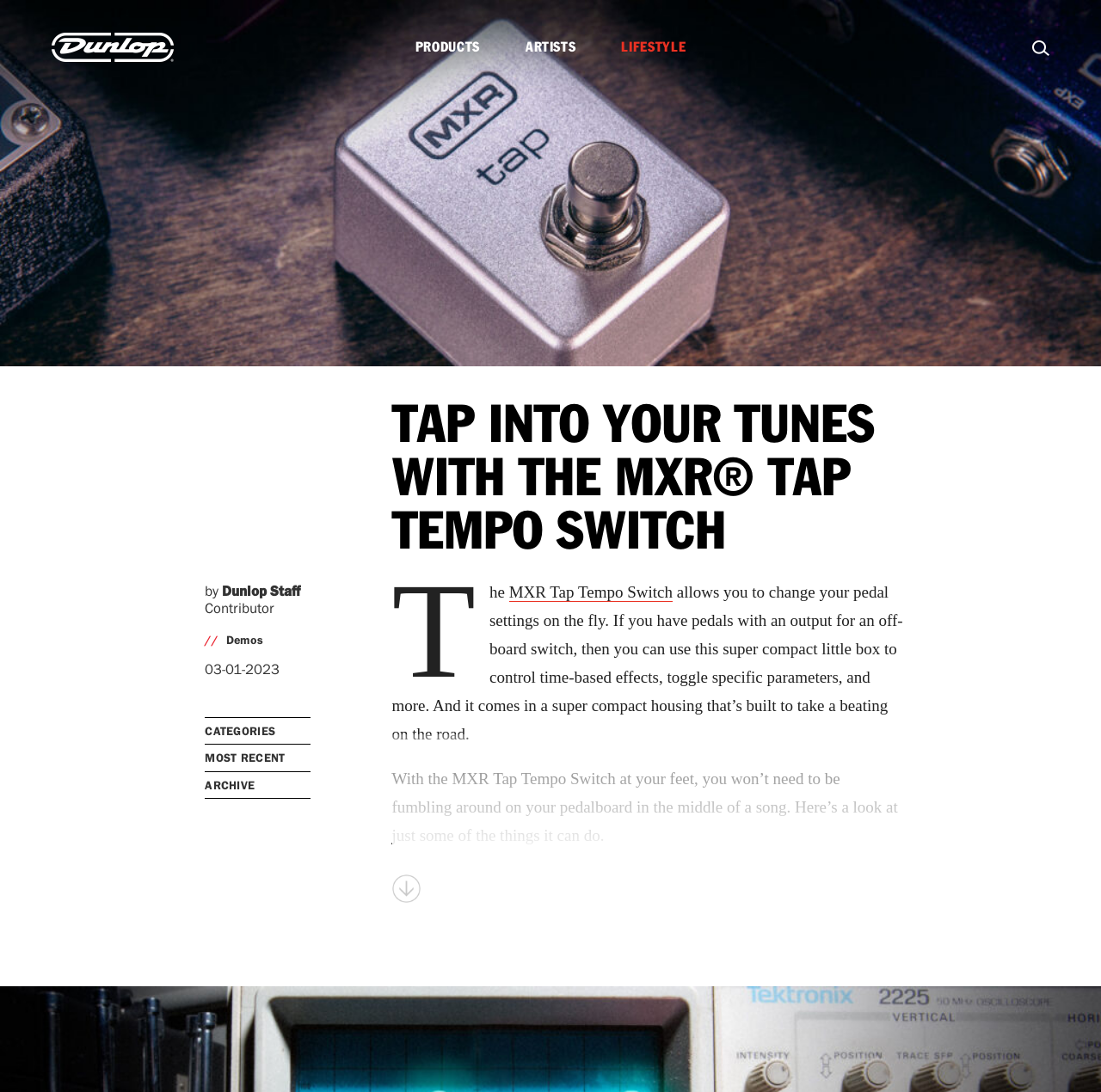Determine the bounding box for the HTML element described here: "title="Dunlop Manufacturing, Inc."". The coordinates should be given as [left, top, right, bottom] with each number being a float between 0 and 1.

[0.047, 0.037, 0.158, 0.048]